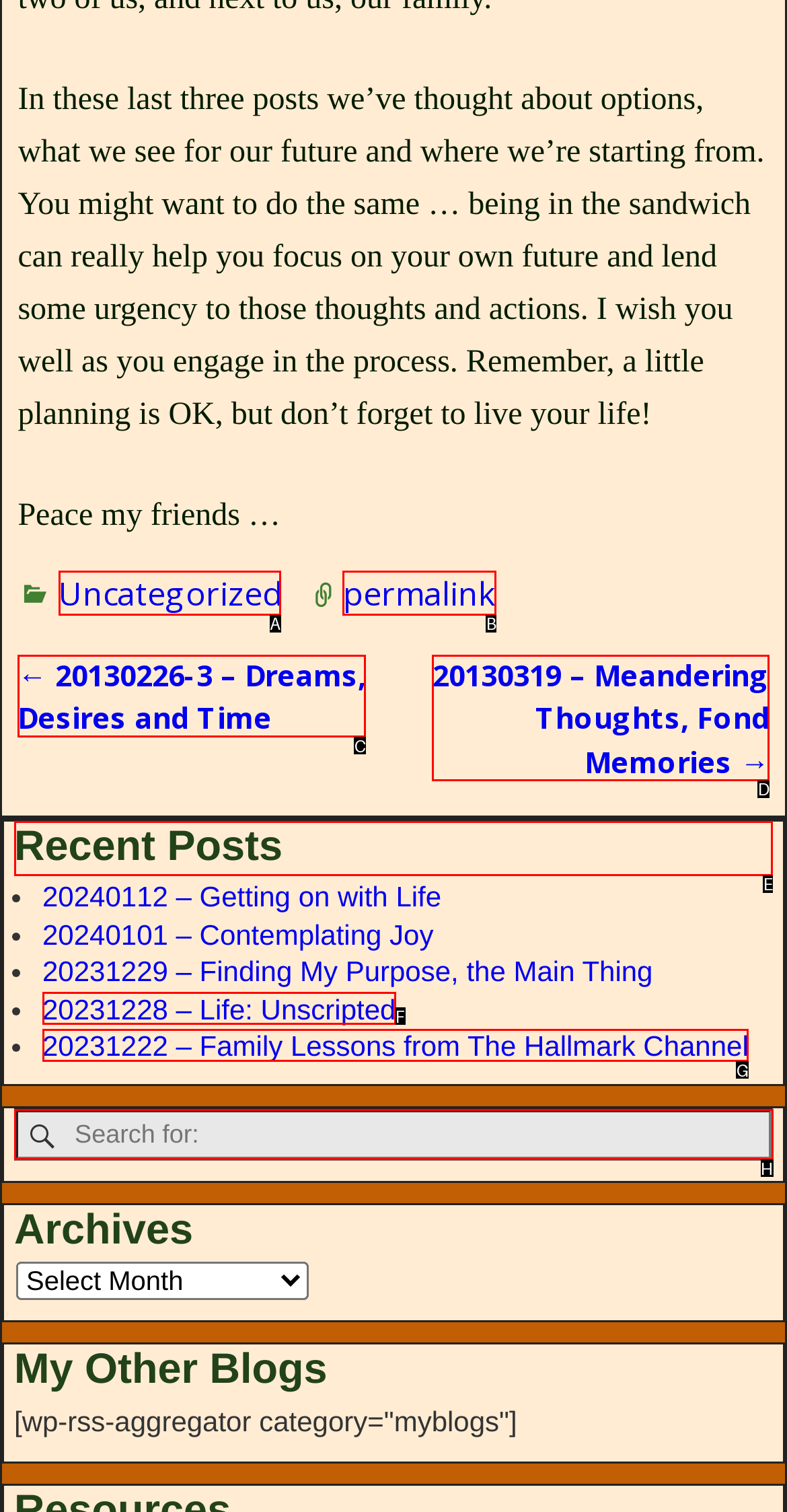Identify the HTML element that should be clicked to accomplish the task: read recent posts
Provide the option's letter from the given choices.

E